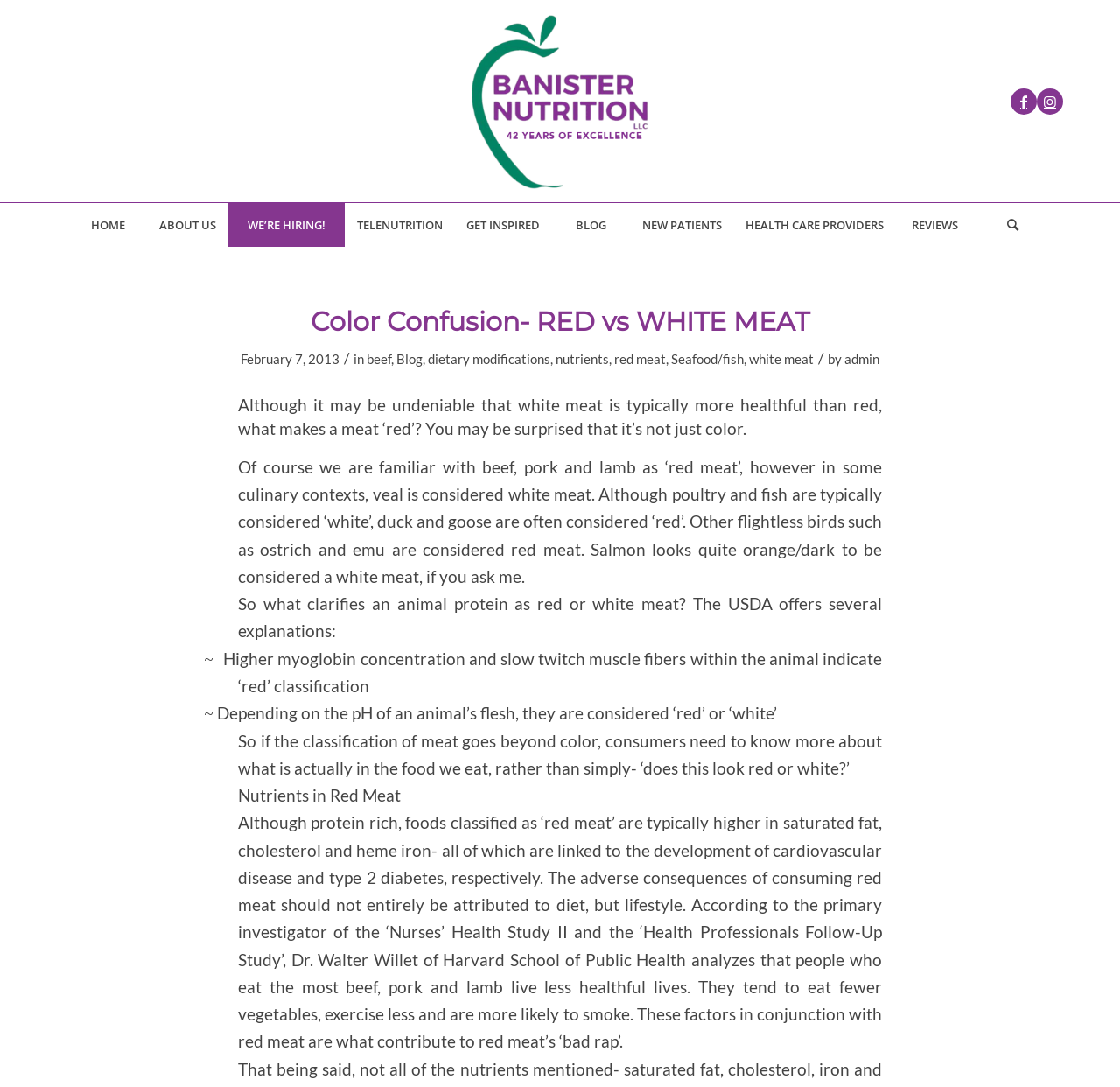Can you find the bounding box coordinates for the element to click on to achieve the instruction: "Search for something"?

[0.87, 0.187, 0.939, 0.227]